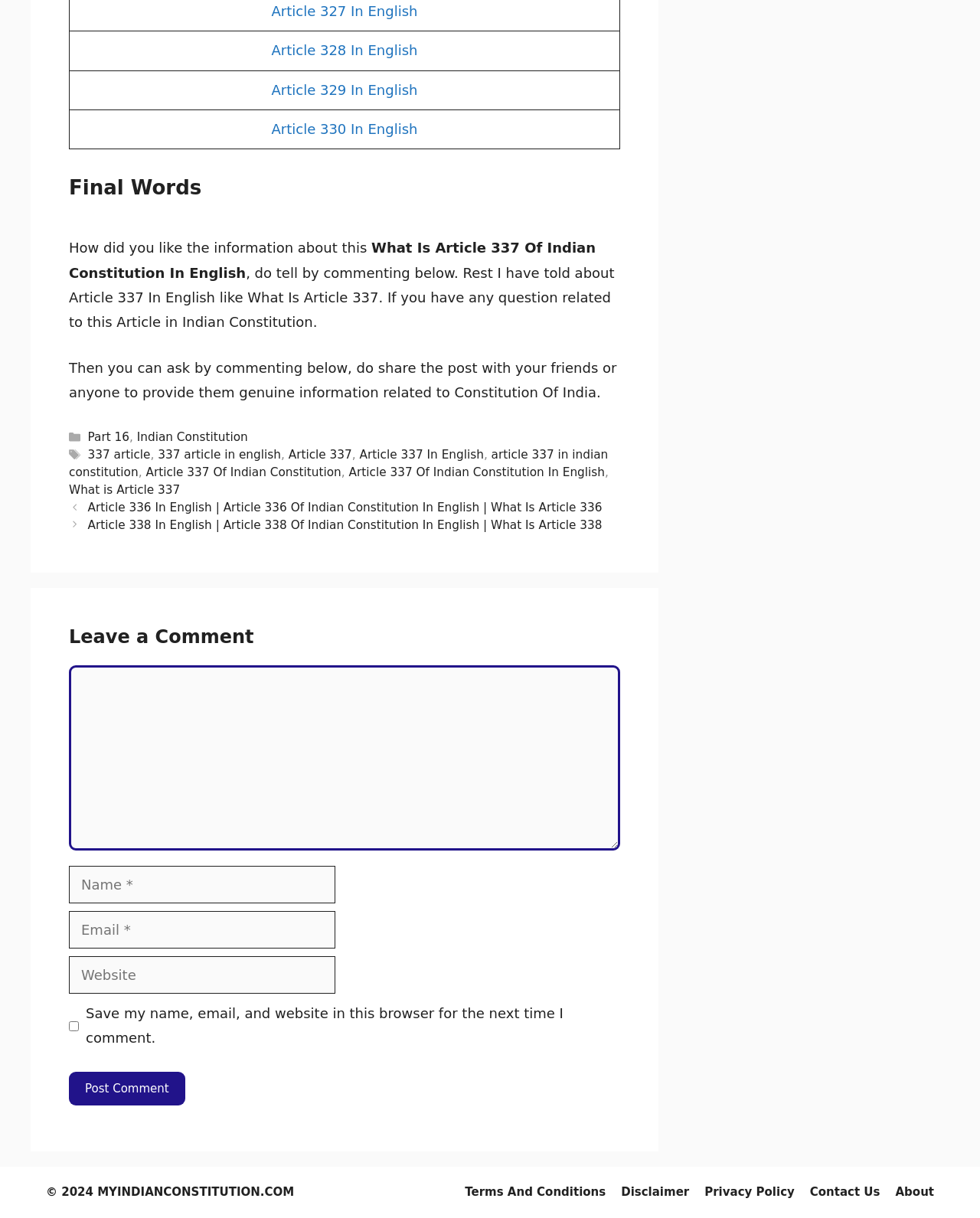What is the topic of the webpage?
Look at the image and respond with a one-word or short phrase answer.

Article 337 of Indian Constitution